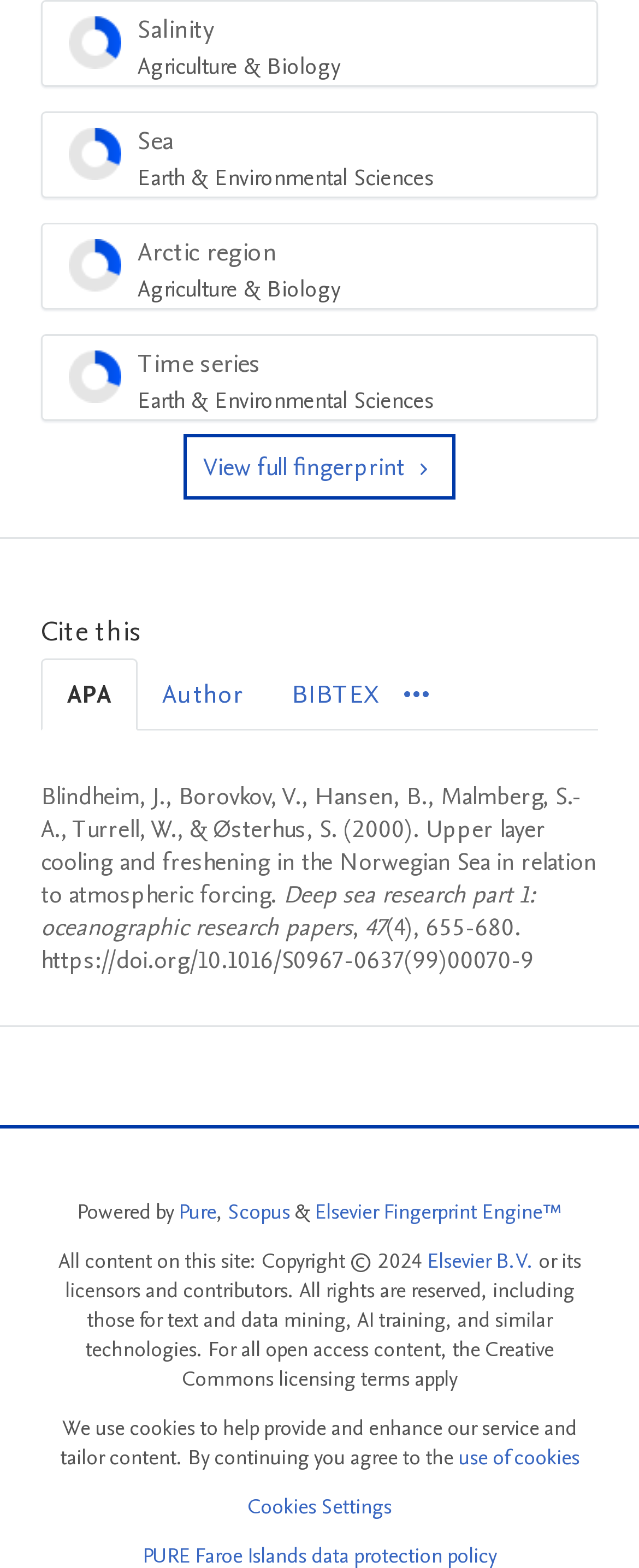Determine the bounding box coordinates (top-left x, top-left y, bottom-right x, bottom-right y) of the UI element described in the following text: use of cookies

[0.717, 0.92, 0.906, 0.939]